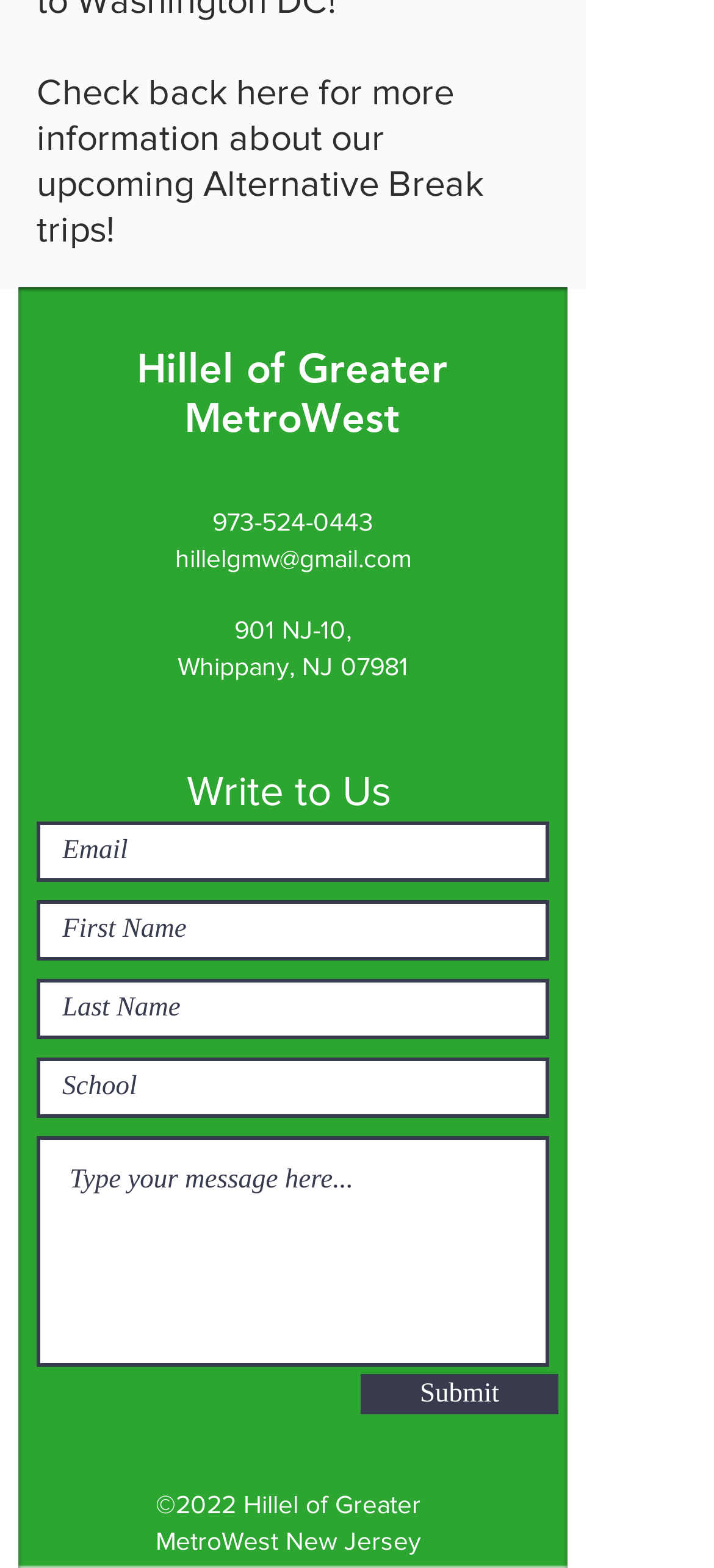How many text boxes are required on this webpage?
Provide a detailed and well-explained answer to the question.

I counted the number of text boxes with the 'required: True' attribute, which are 'Email', 'First Name', 'Last Name', 'School', and an empty text box. There are 5 of them in total.